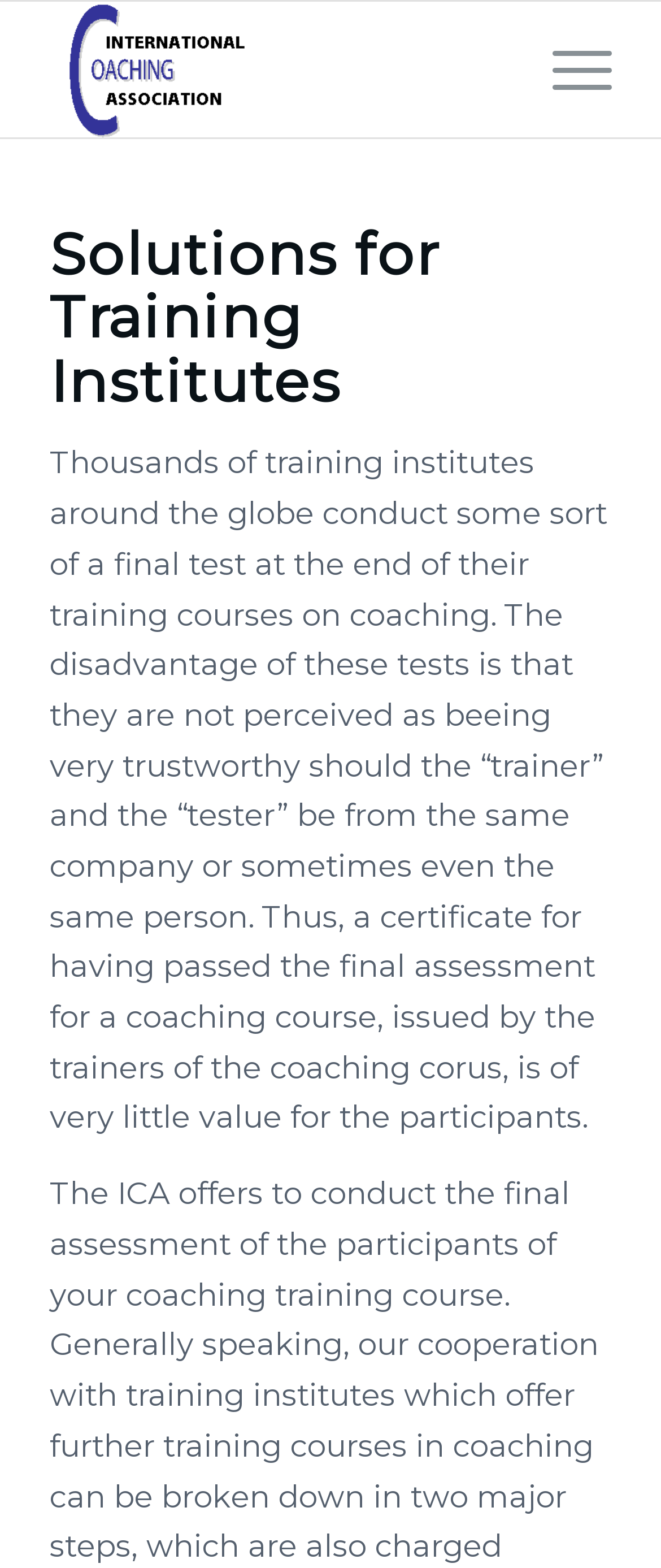Extract the main heading from the webpage content.

Solutions for Training Institutes